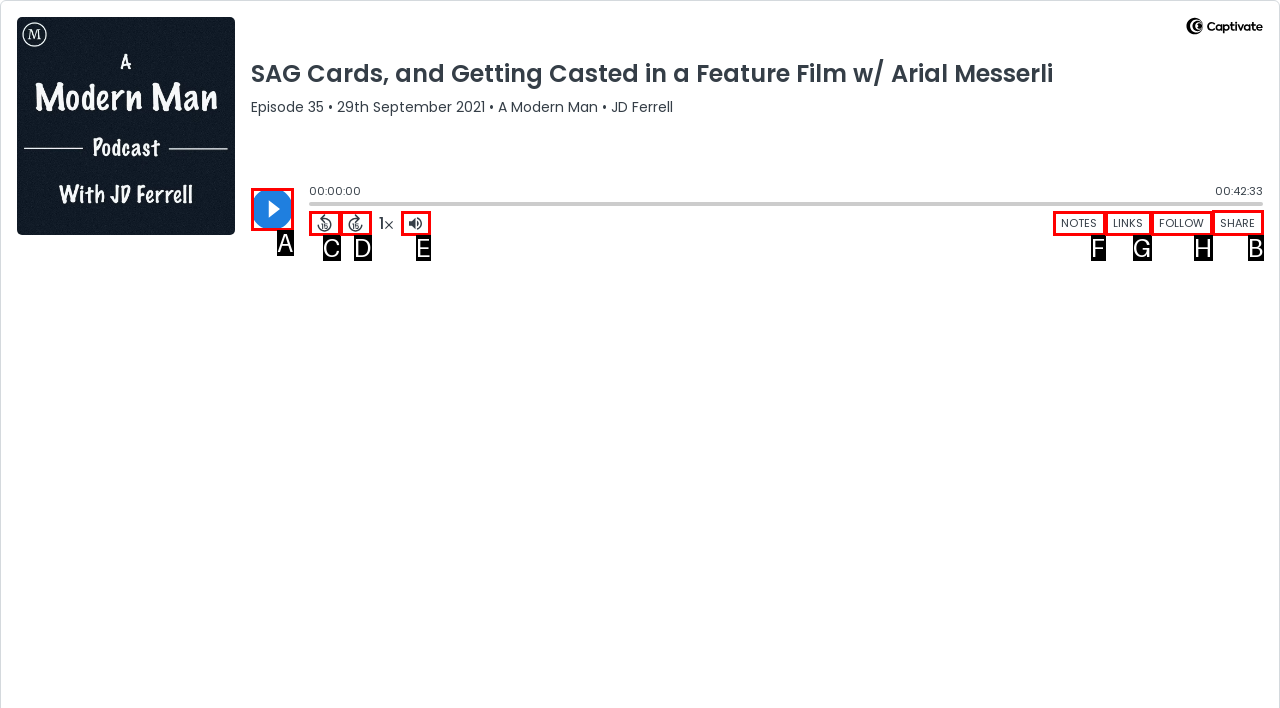Select the HTML element that needs to be clicked to carry out the task: Share Episode
Provide the letter of the correct option.

B